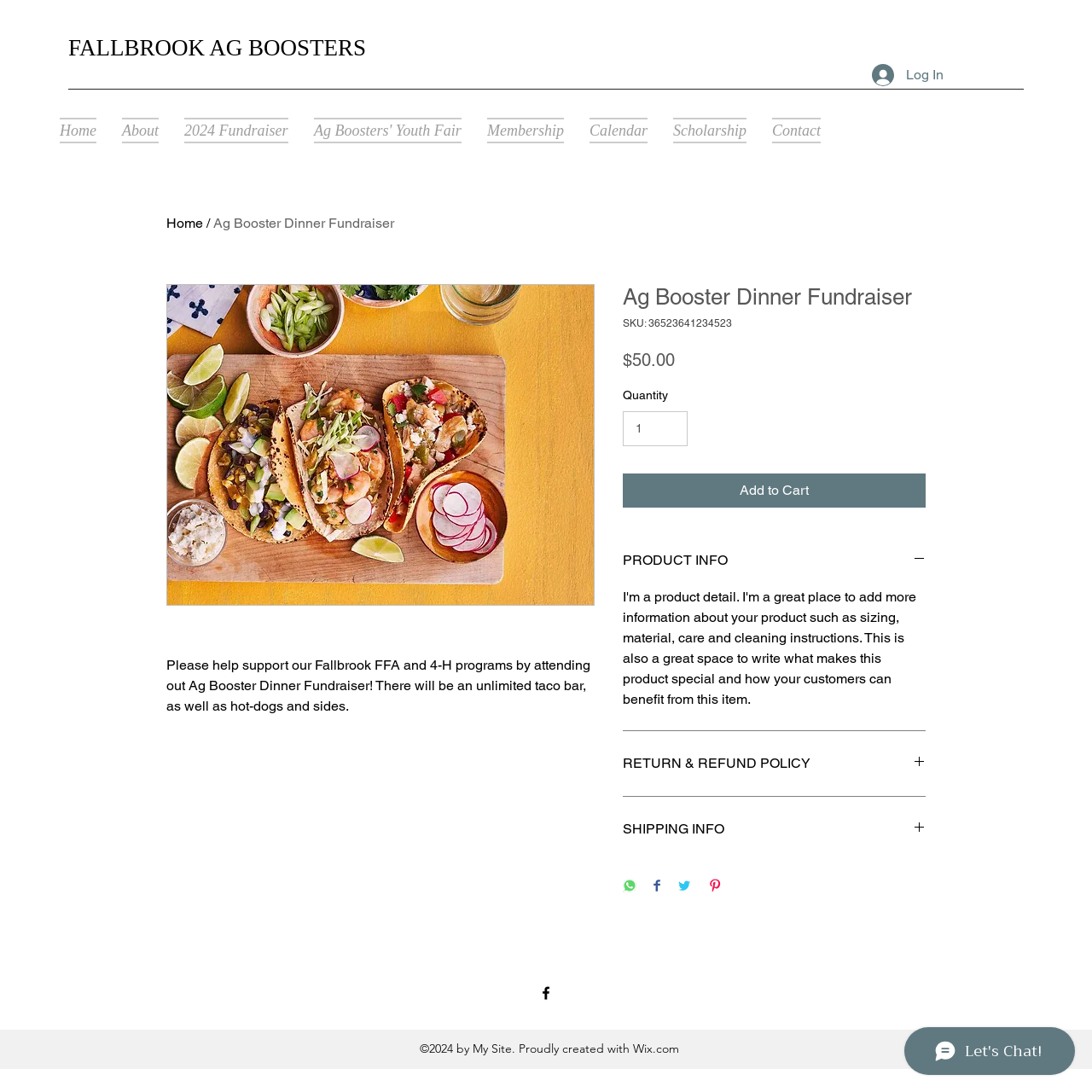Identify the bounding box coordinates of the section that should be clicked to achieve the task described: "Click the 'Add to Cart' button".

None